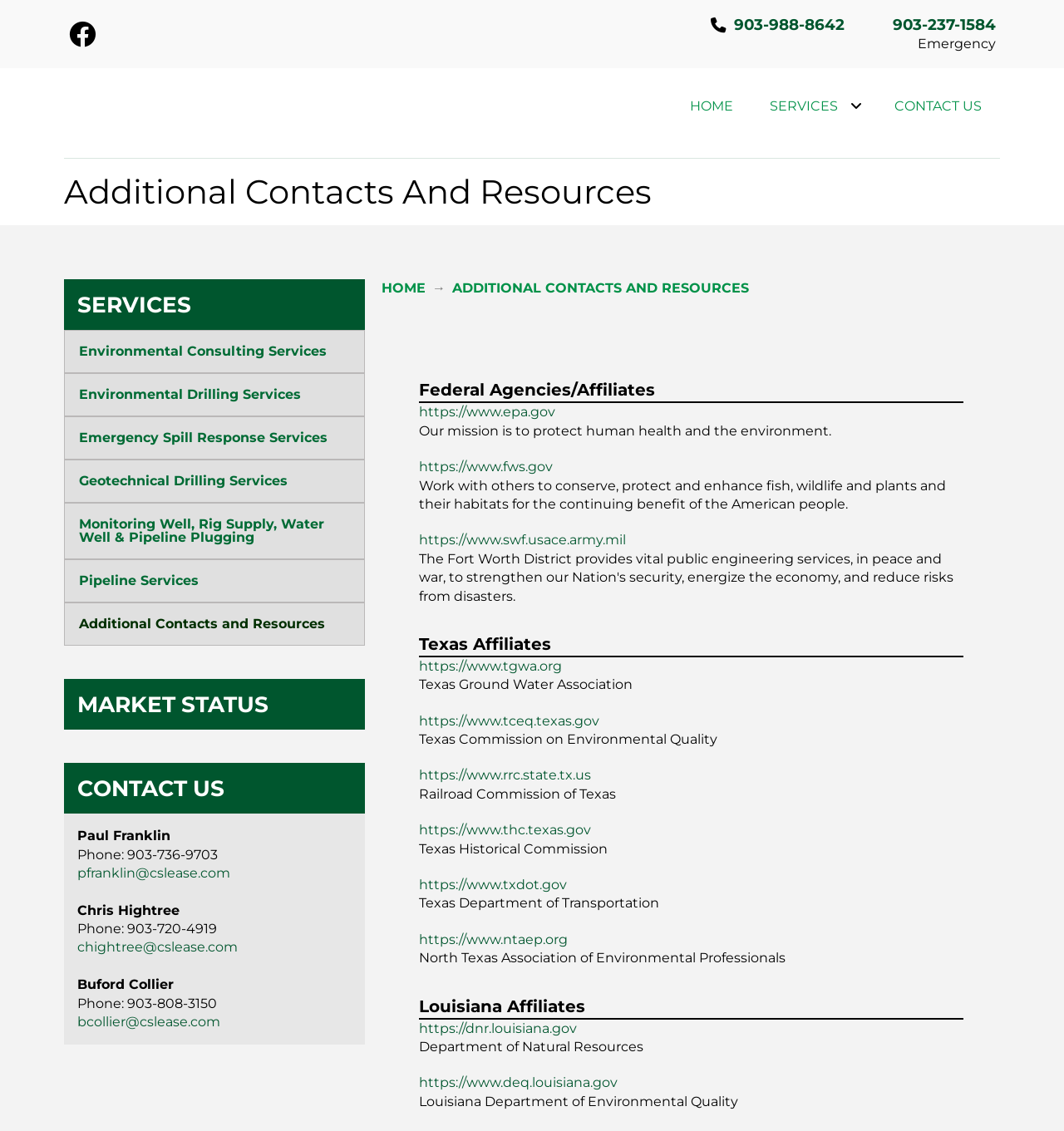From the details in the image, provide a thorough response to the question: What is the name of the Louisiana Affiliate?

The webpage lists 'https://dnr.louisiana.gov' as a Louisiana Affiliate, and its name is stated as 'Department of Natural Resources'.